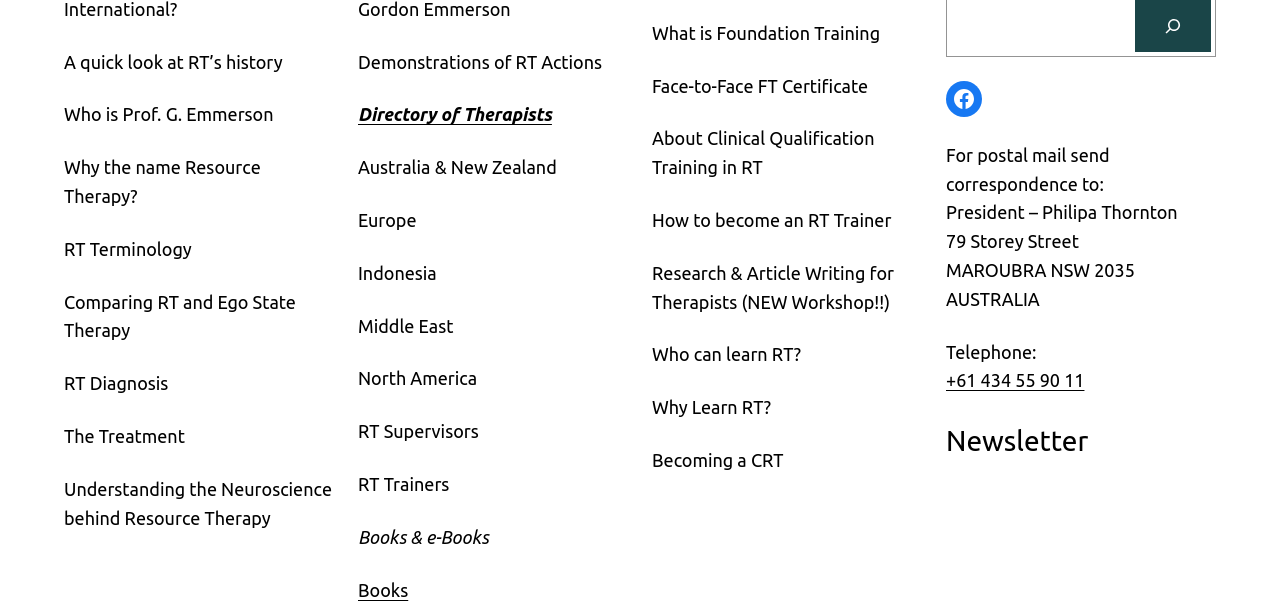What is the name of the therapy discussed on this webpage?
Please give a detailed and elaborate explanation in response to the question.

Based on the links and text on the webpage, it appears that the webpage is dedicated to discussing a therapy called Resource Therapy, which is abbreviated as RT. The links and text provide information about the history, terminology, diagnosis, and treatment of RT, as well as training and certification programs for therapists.